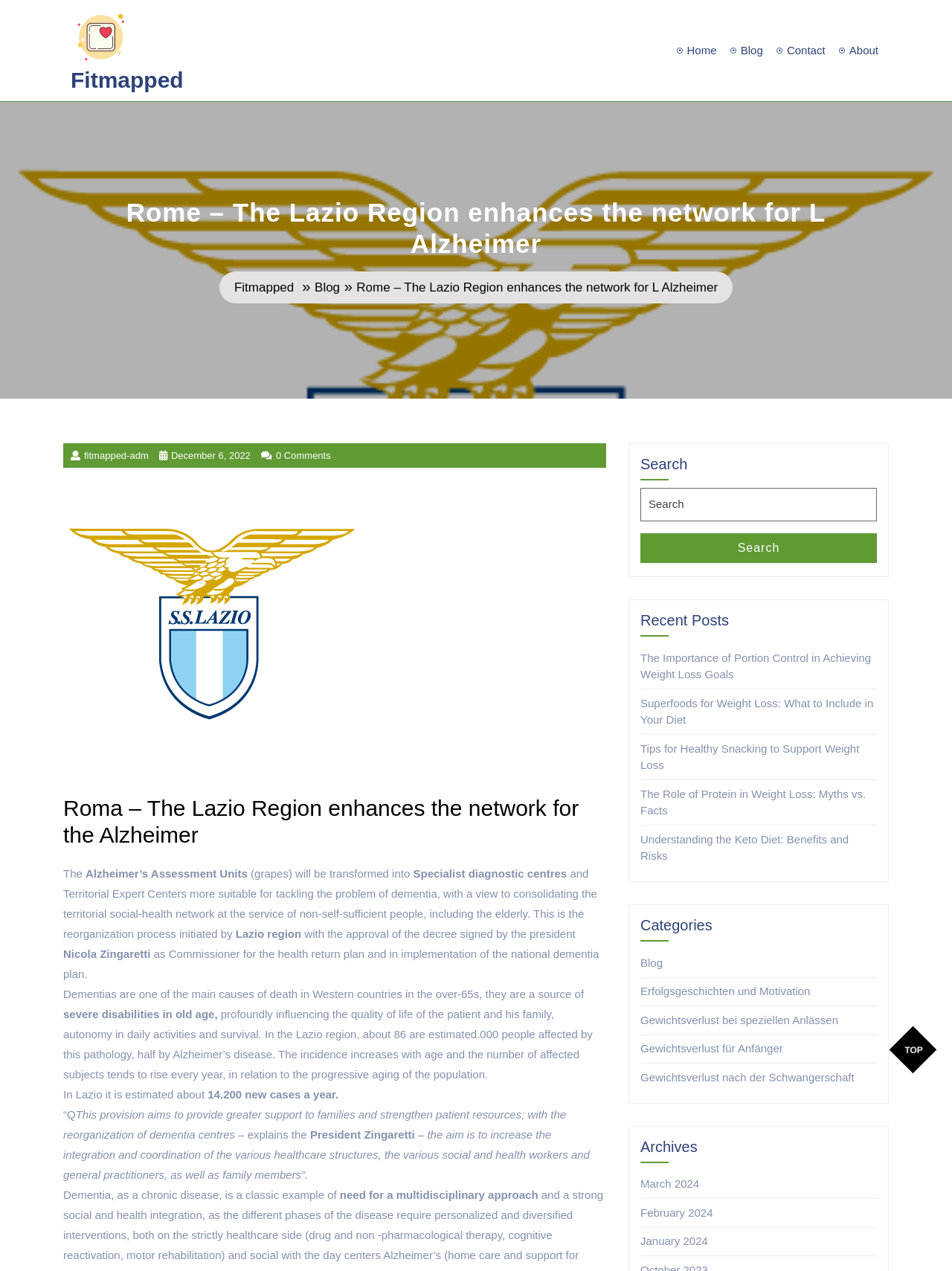What is the estimated number of new cases of dementia per year in Lazio region?
Based on the visual details in the image, please answer the question thoroughly.

The question is asking about the estimated number of new cases of dementia per year in Lazio region. After carefully reading the webpage content, I found that the estimated number is 14,200, as mentioned in the sentence 'In Lazio it is estimated about 14,200 new cases a year...'.